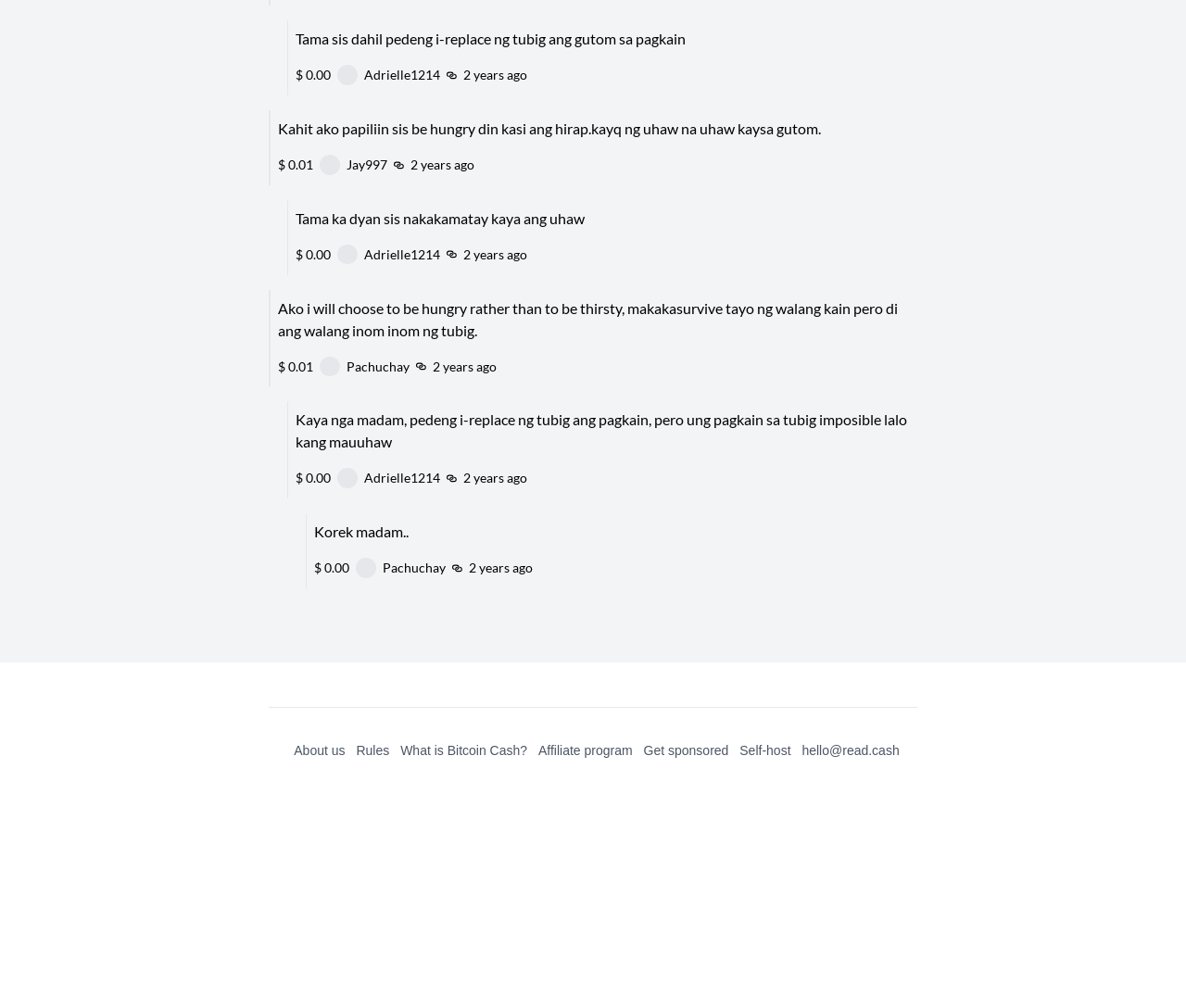Using the information shown in the image, answer the question with as much detail as possible: How much did BCH_LOVER donate?

I found the comment from BCH_LOVER and the amount donated is $0.01, which is displayed next to the username.